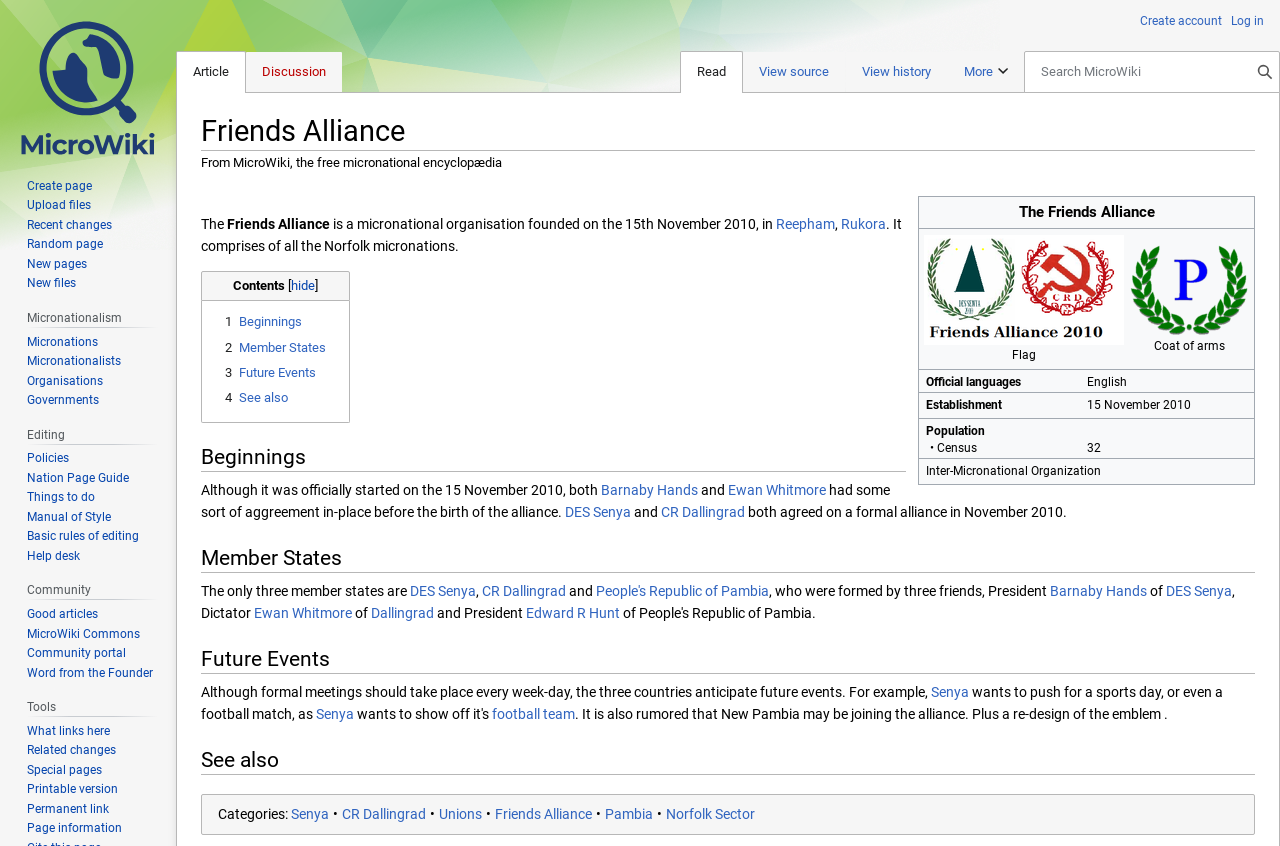Give a detailed explanation of the elements present on the webpage.

The webpage is about the Friends Alliance, a micronational organization. At the top, there is a heading "Friends Alliance" followed by a brief description "From MicroWiki, the free micronational encyclopædia". Below this, there are two links "Jump to navigation" and "Jump to search". 

To the right of these links, there is a table with several rows. The first row has a column header "The Friends Alliance". The second row has a grid cell with a link "New logo issued on the 19th November 2010" and an image of the logo. There are also links to "Flag" and "Coat of arms" with corresponding images. The subsequent rows have information about the official languages, establishment, population, and other details about the Friends Alliance.

Below the table, there is a paragraph of text that describes the Friends Alliance as a micronational organization founded on November 15, 2010, in Reepham and Rukora. It comprises all the Norfolk micronations.

On the left side of the page, there is a navigation menu with links to "Contents", "Beginnings", "Member States", "Future Events", and "See also". 

The "Contents" section has links to different sections of the page. The "Beginnings" section describes the history of the Friends Alliance, including the agreement between Barnaby Hands and Ewan Whitmore before its birth. The "Member States" section lists the three member states: DES Senya, CR Dallingrad, and People's Republic of Pambia. The "Future Events" section mentions plans for future meetings and events, including a sports day or football match. The "See also" section has links to related categories and pages.